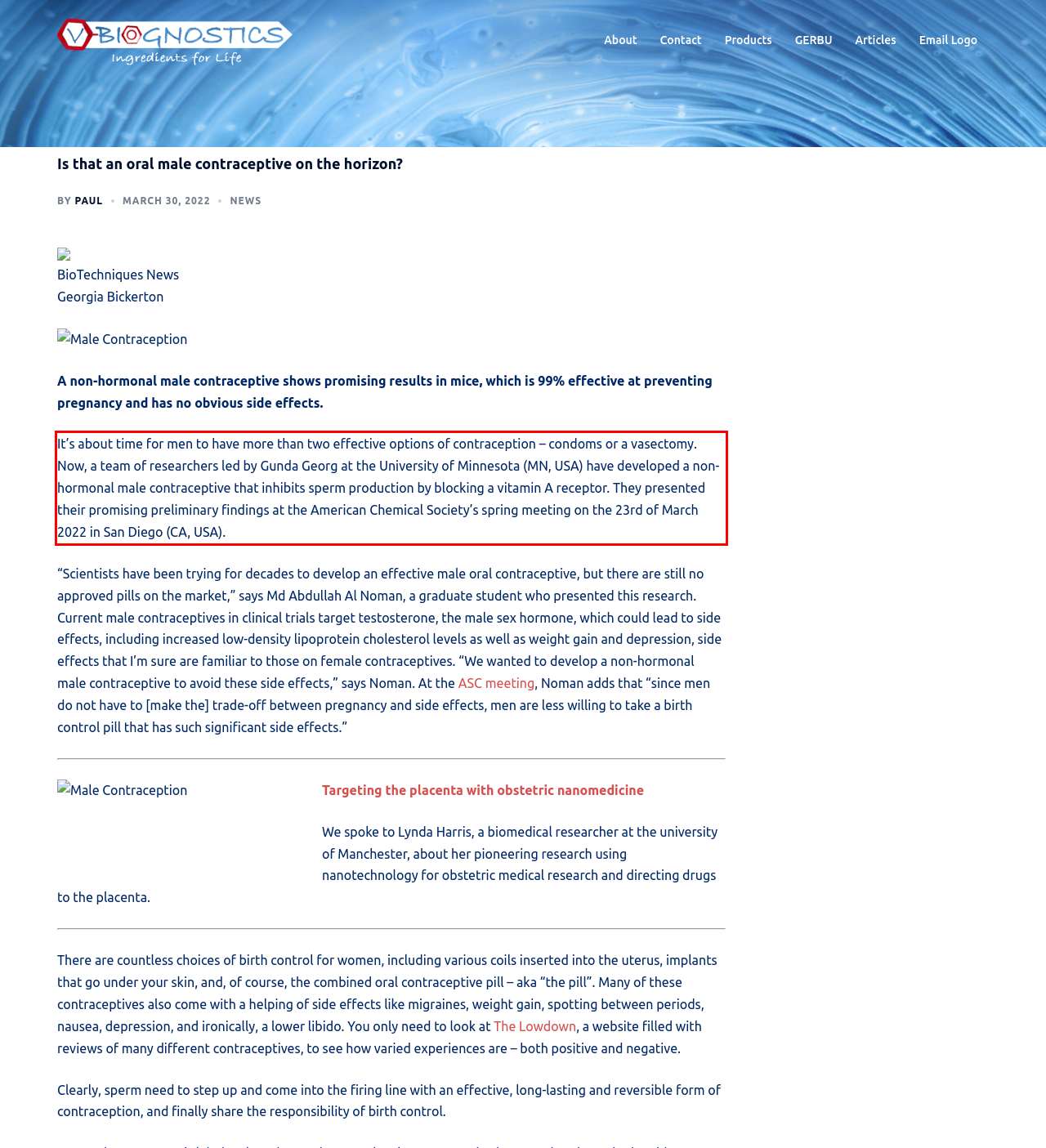You have a screenshot of a webpage where a UI element is enclosed in a red rectangle. Perform OCR to capture the text inside this red rectangle.

It’s about time for men to have more than two effective options of contraception – condoms or a vasectomy. Now, a team of researchers led by Gunda Georg at the University of Minnesota (MN, USA) have developed a non-hormonal male contraceptive that inhibits sperm production by blocking a vitamin A receptor. They presented their promising preliminary findings at the American Chemical Society’s spring meeting on the 23rd of March 2022 in San Diego (CA, USA).